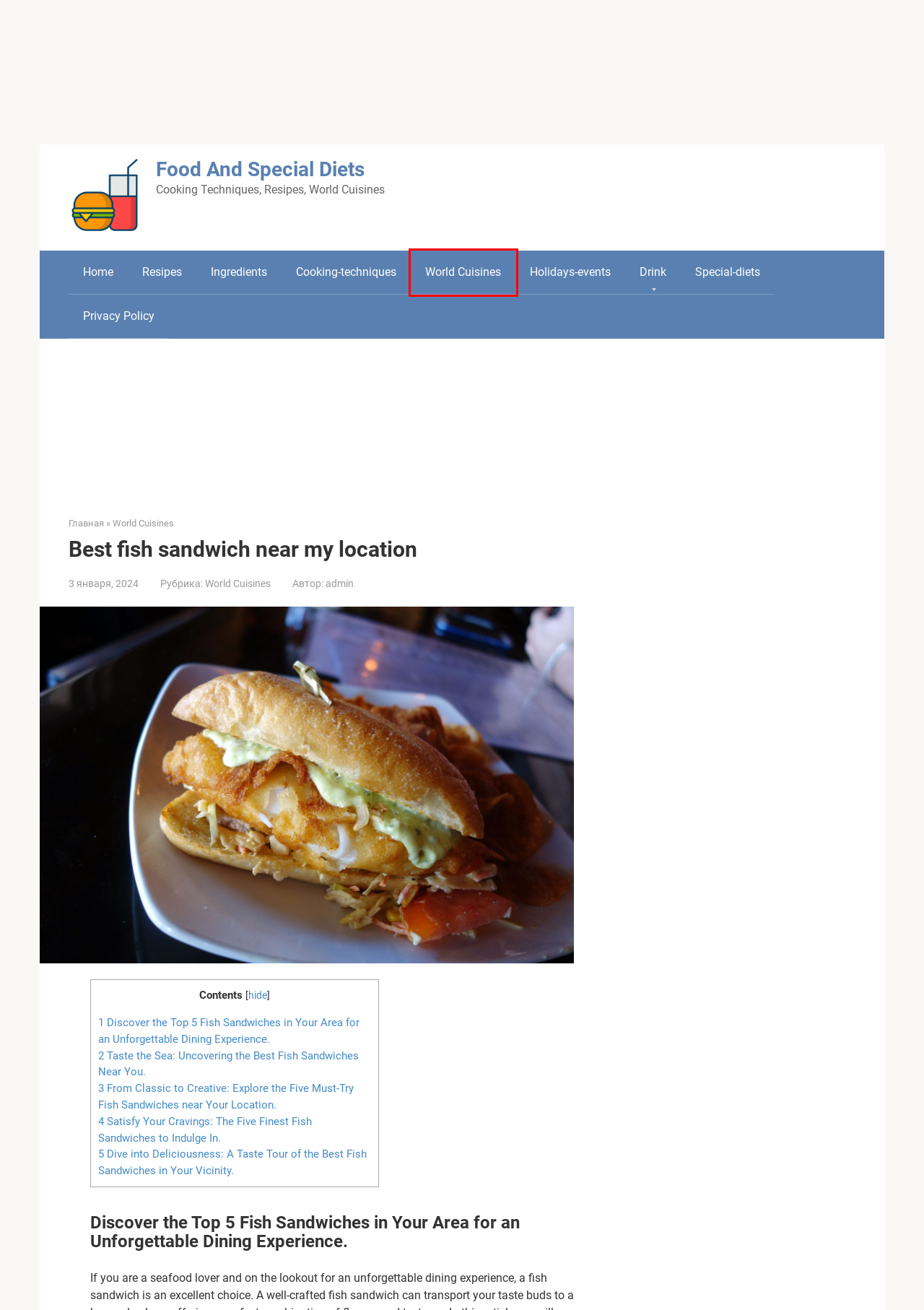Evaluate the webpage screenshot and identify the element within the red bounding box. Select the webpage description that best fits the new webpage after clicking the highlighted element. Here are the candidates:
A. Food And Special Diets - Cooking Techniques, Resipes, World Cuisines
B. Drink Archives - Food And Special Diets
C. World Cuisines Archives - Food And Special Diets
D. Privacy Policy - Food And Special Diets
E. Special-diets Archives - Food And Special Diets
F. Holidays-events Archives - Food And Special Diets
G. Cooking-techniques Category - Food And Special Diets
H. Resipes Archives - Food And Special Diets

C